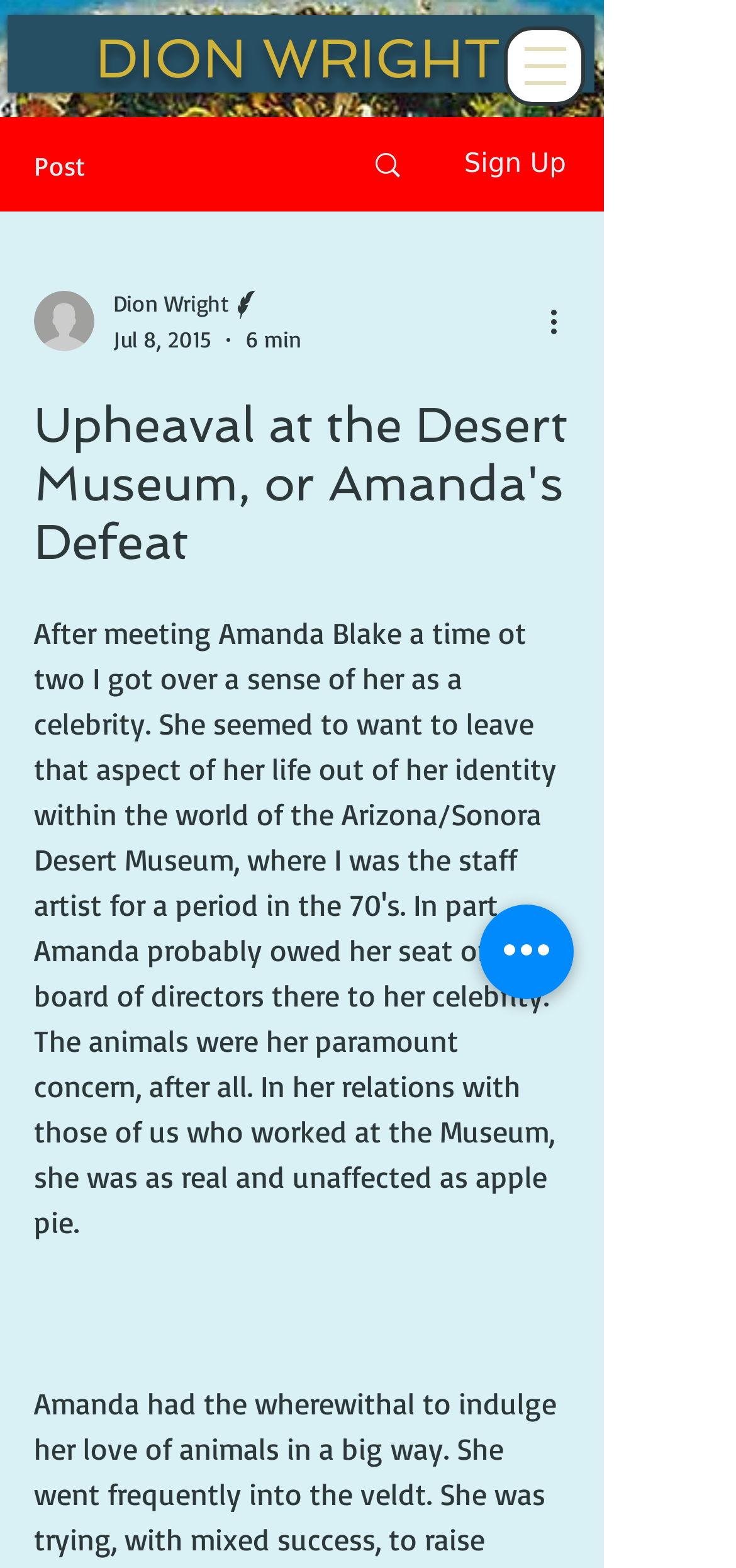What is the estimated reading time of the article?
Offer a detailed and exhaustive answer to the question.

The estimated reading time of the article is indicated by the text '6 min' in the top section of the webpage, which is likely an estimate of the time it would take to read the entire article.